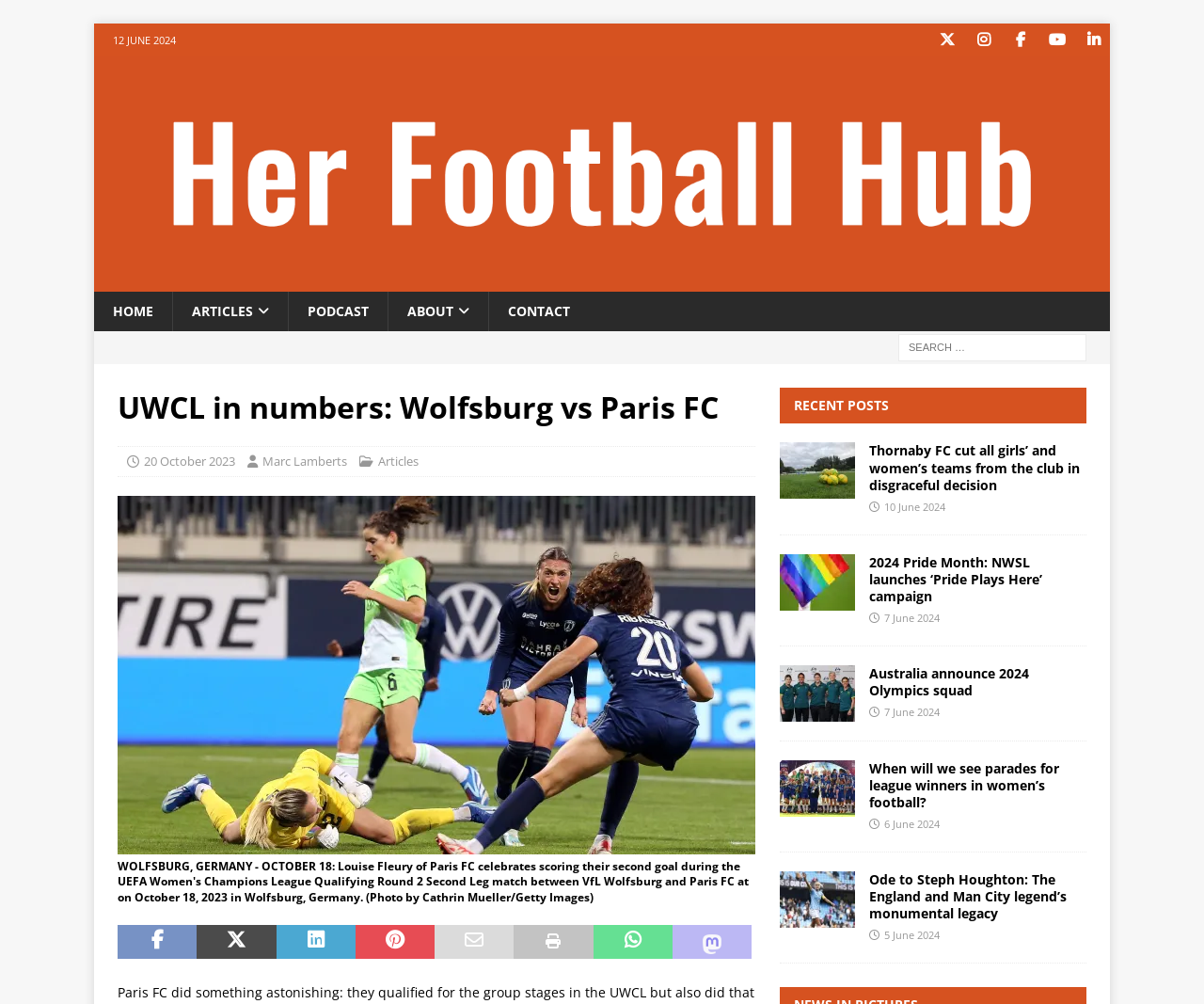How many social media links are at the top of the webpage?
Please craft a detailed and exhaustive response to the question.

At the top of the webpage, there are five social media links: Twitter, Instagram, Facebook, YouTube, and LinkedIn. These links are represented by their respective icons.